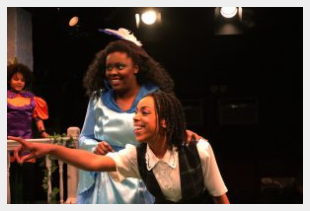Provide a brief response using a word or short phrase to this question:
Who are the choreographers of this production?

Tracie M. Jiggetts, Timoth David Copney, and Aliyah Caldwell